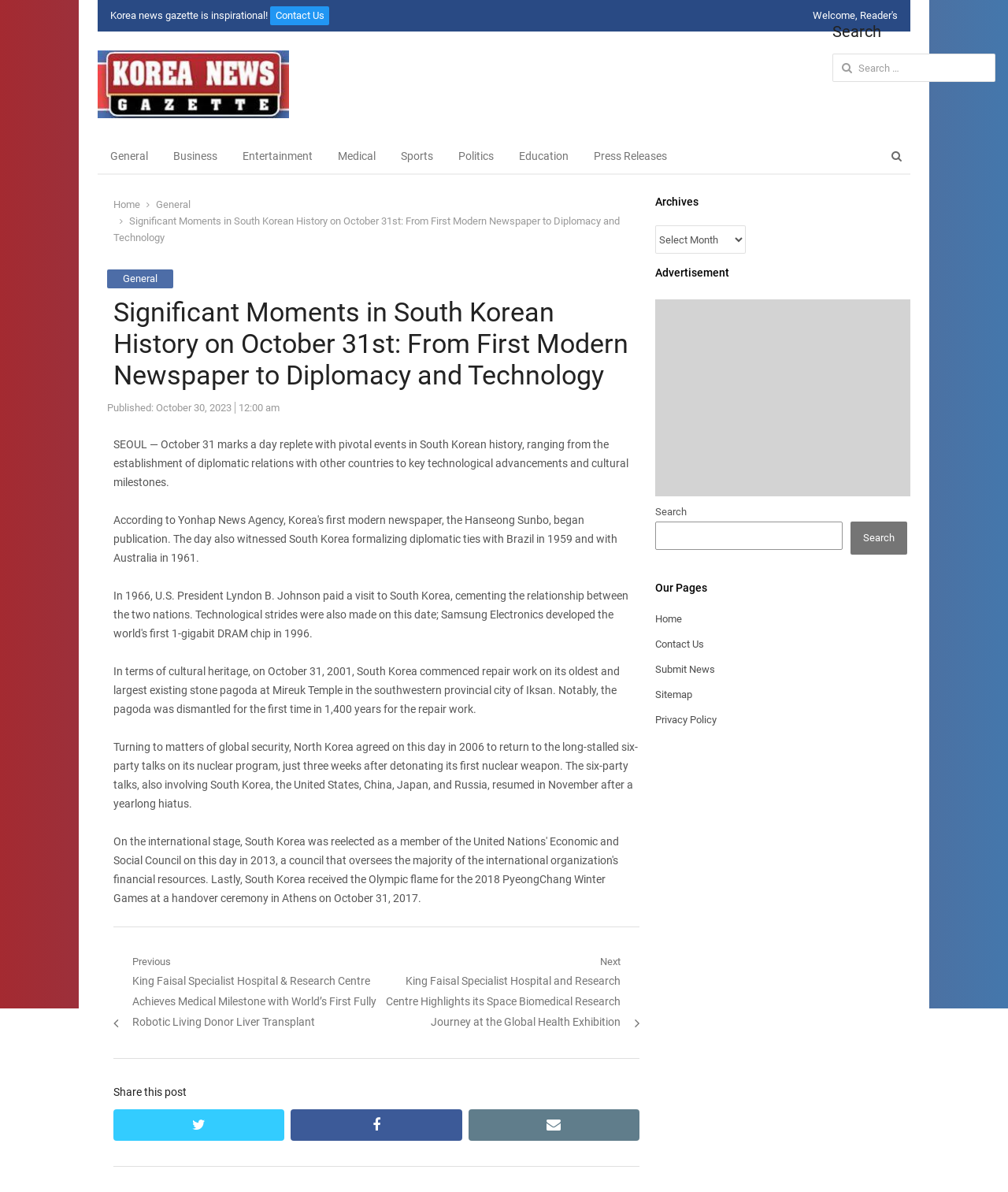What is the date of the article?
Could you give a comprehensive explanation in response to this question?

I found the answer by looking at the time element with the text 'October 30, 2023' which is located near the top of the article.